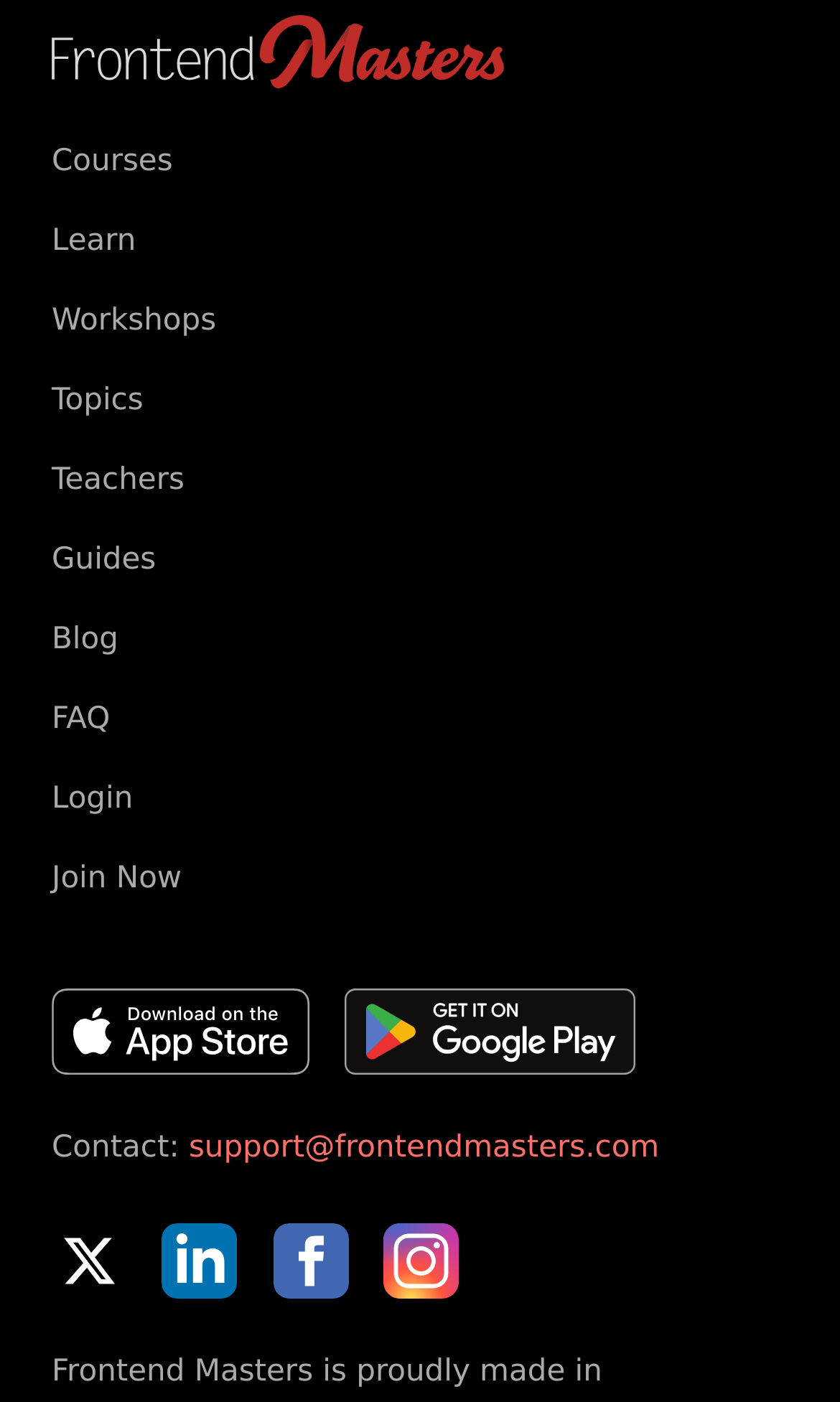What is the contact email address?
Examine the screenshot and reply with a single word or phrase.

support@frontendmasters.com